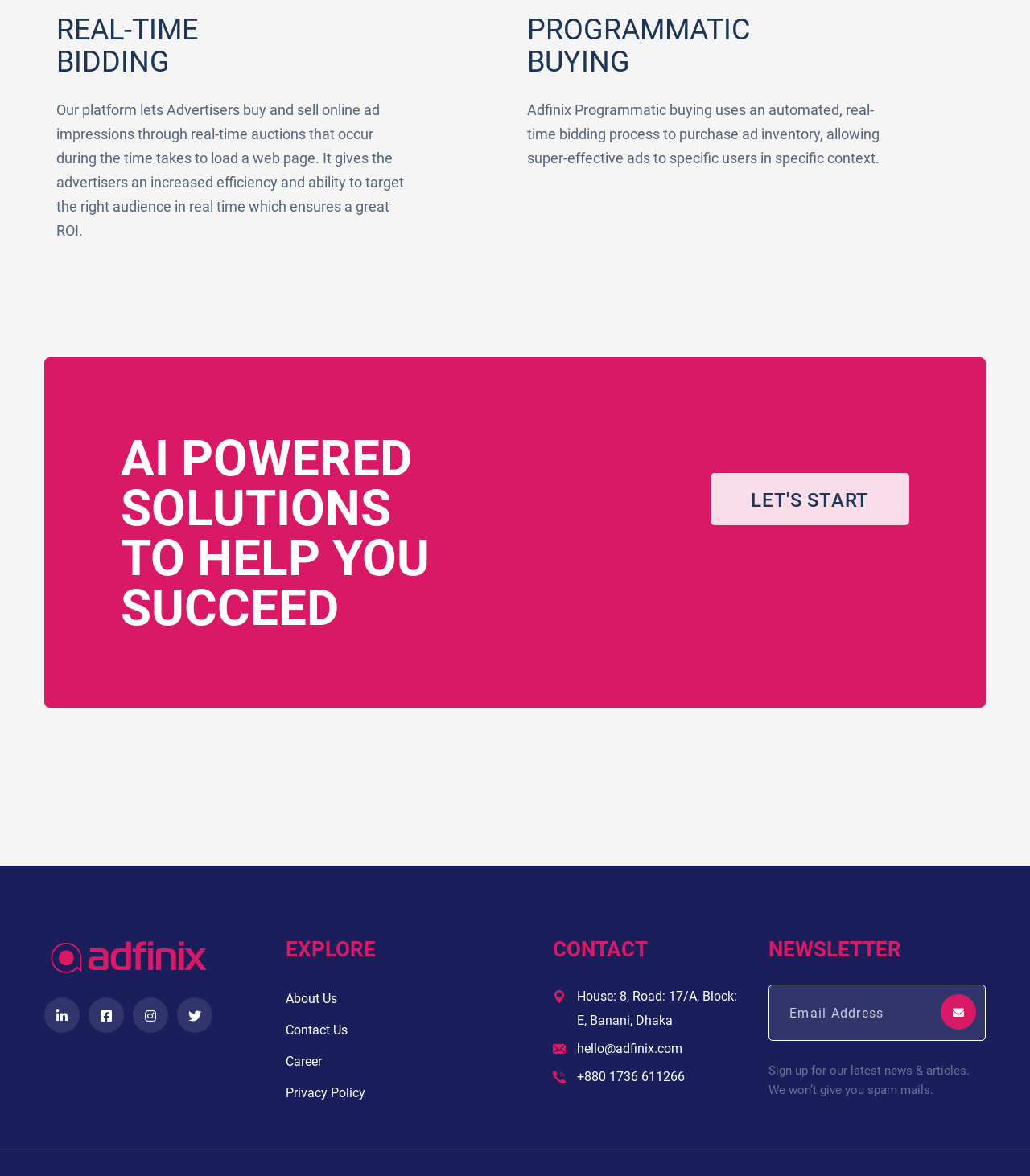Answer the question with a single word or phrase: 
What is the platform for?

Real-time auctions